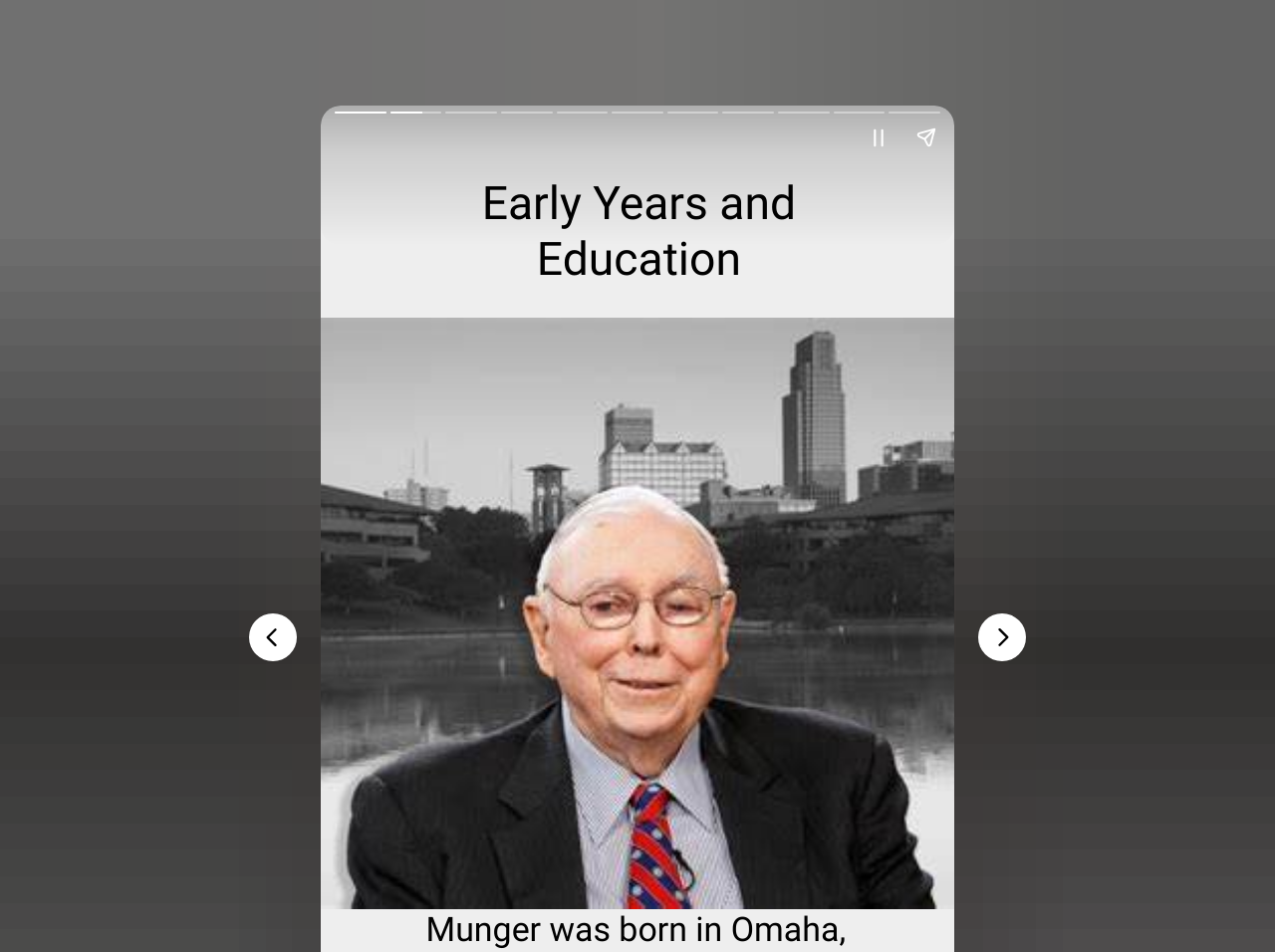How many buttons are there in the bottom section? From the image, respond with a single word or brief phrase.

Two